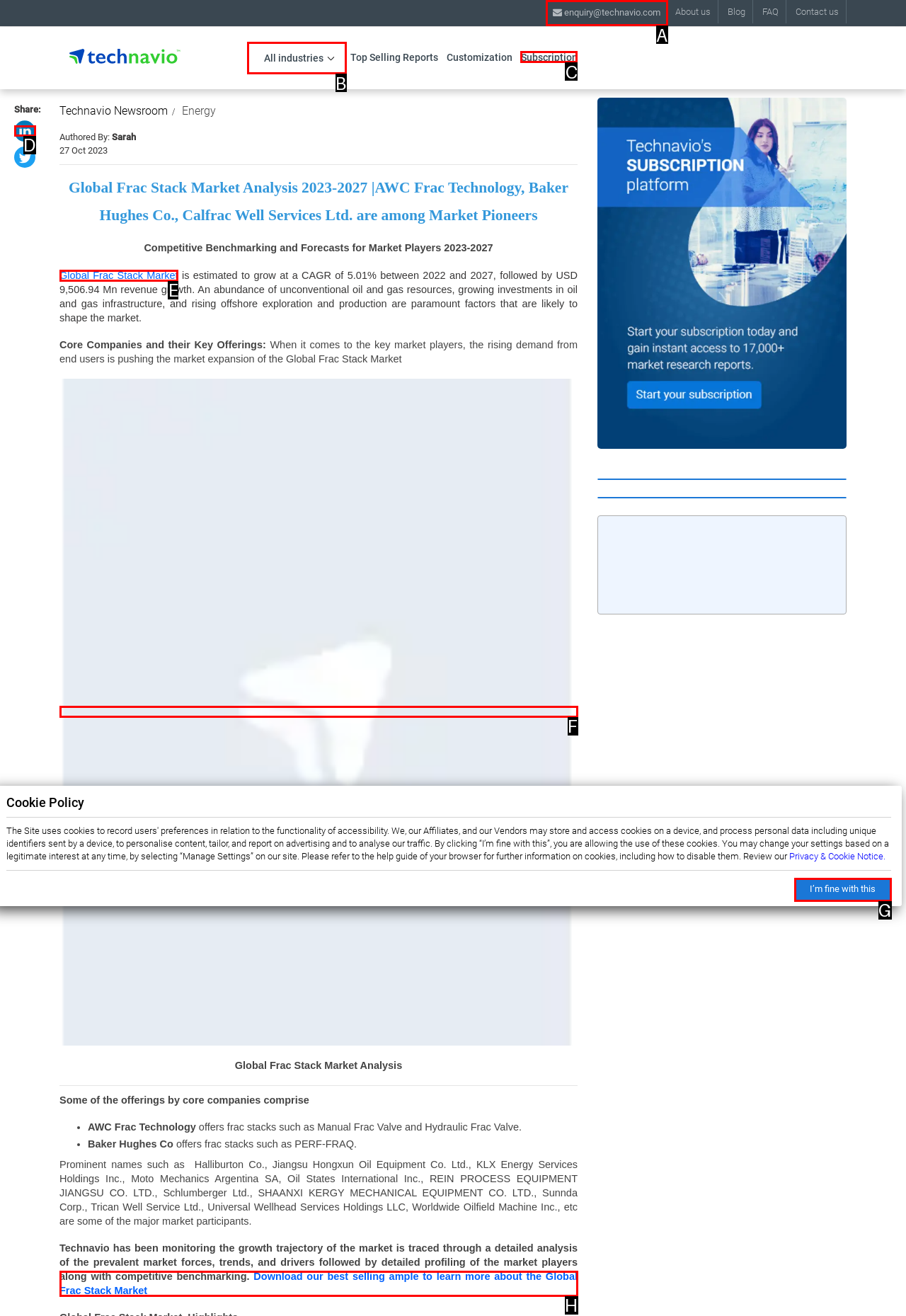Which HTML element matches the description: parent_node: 首页?
Reply with the letter of the correct choice.

None